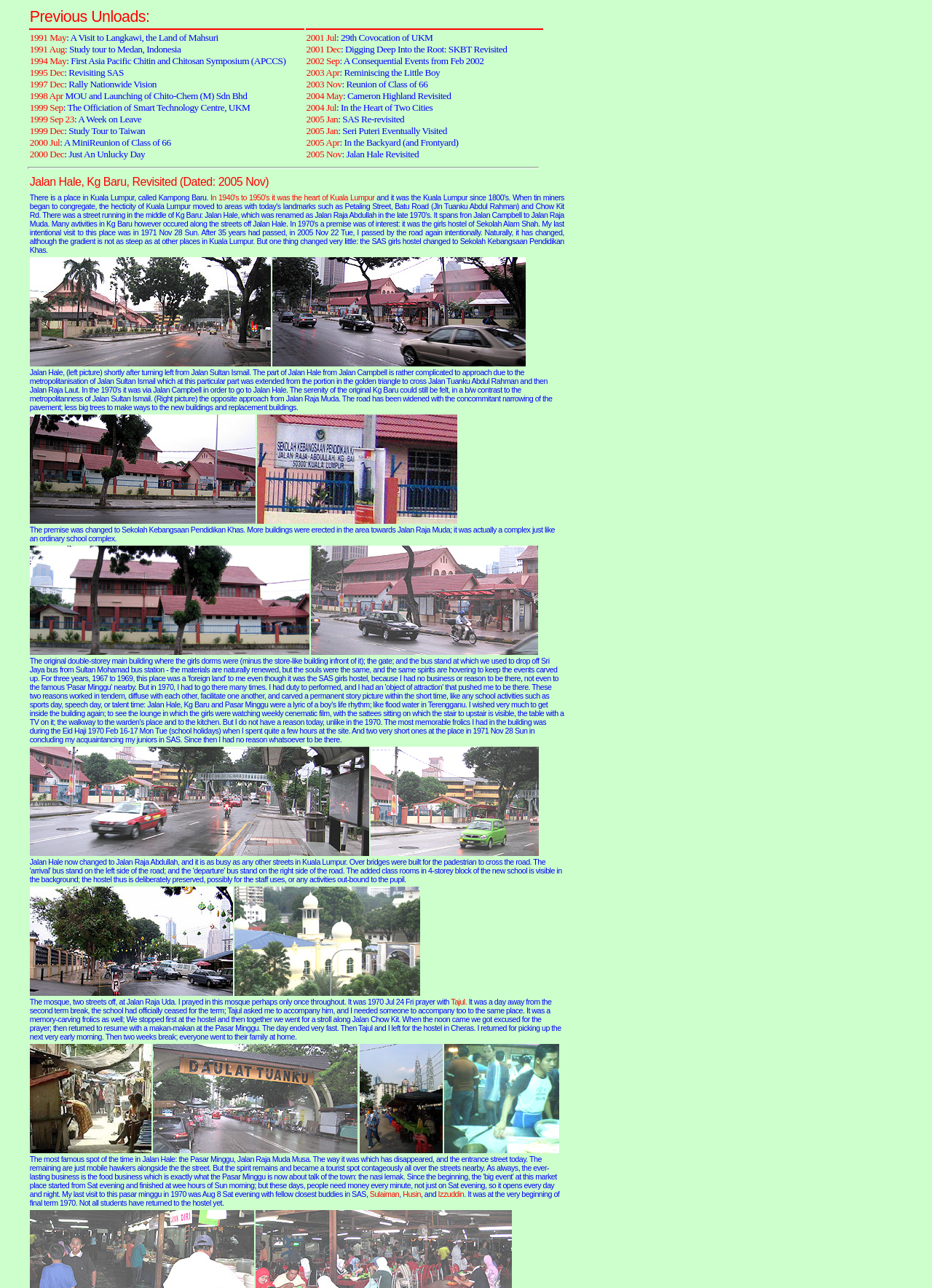What is the location of the mosque mentioned in the webpage?
Respond to the question with a single word or phrase according to the image.

Jalan Raja Uda